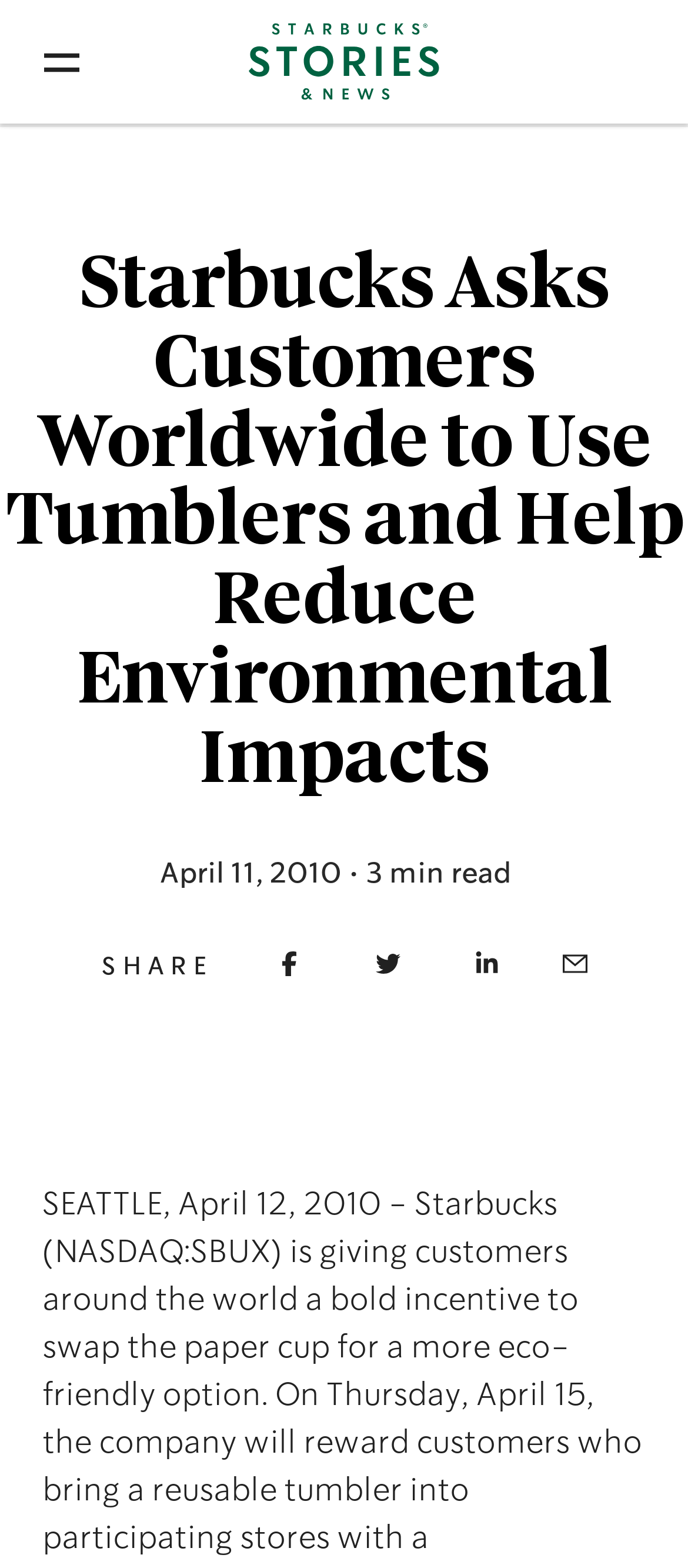What is the purpose of the 'Share This Article' region?
Ensure your answer is thorough and detailed.

I inferred the purpose of the 'Share This Article' region by looking at the buttons and links inside it, which are all related to sharing the article on different platforms.